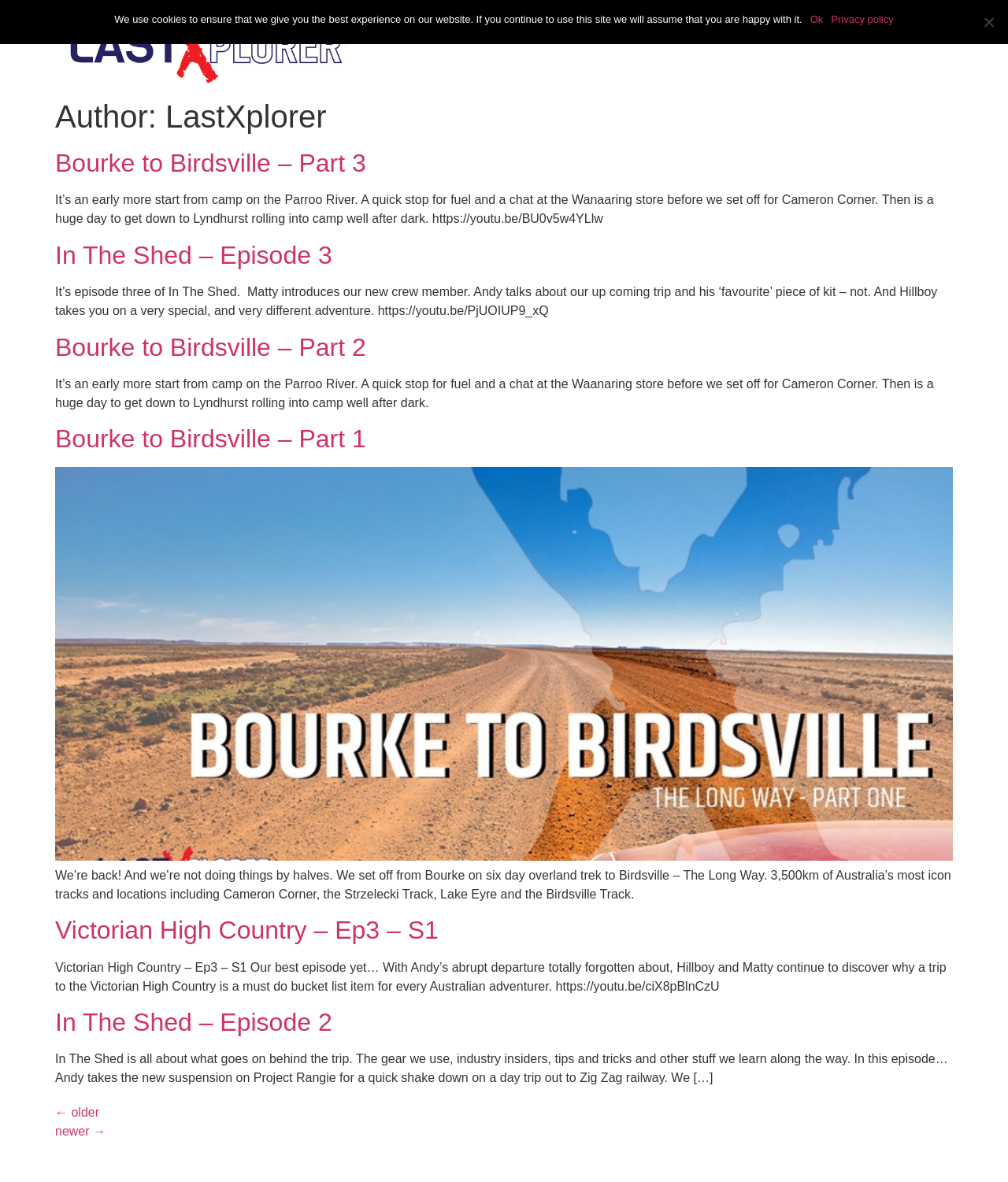Please identify the coordinates of the bounding box that should be clicked to fulfill this instruction: "Click the Hussman Funds link".

None